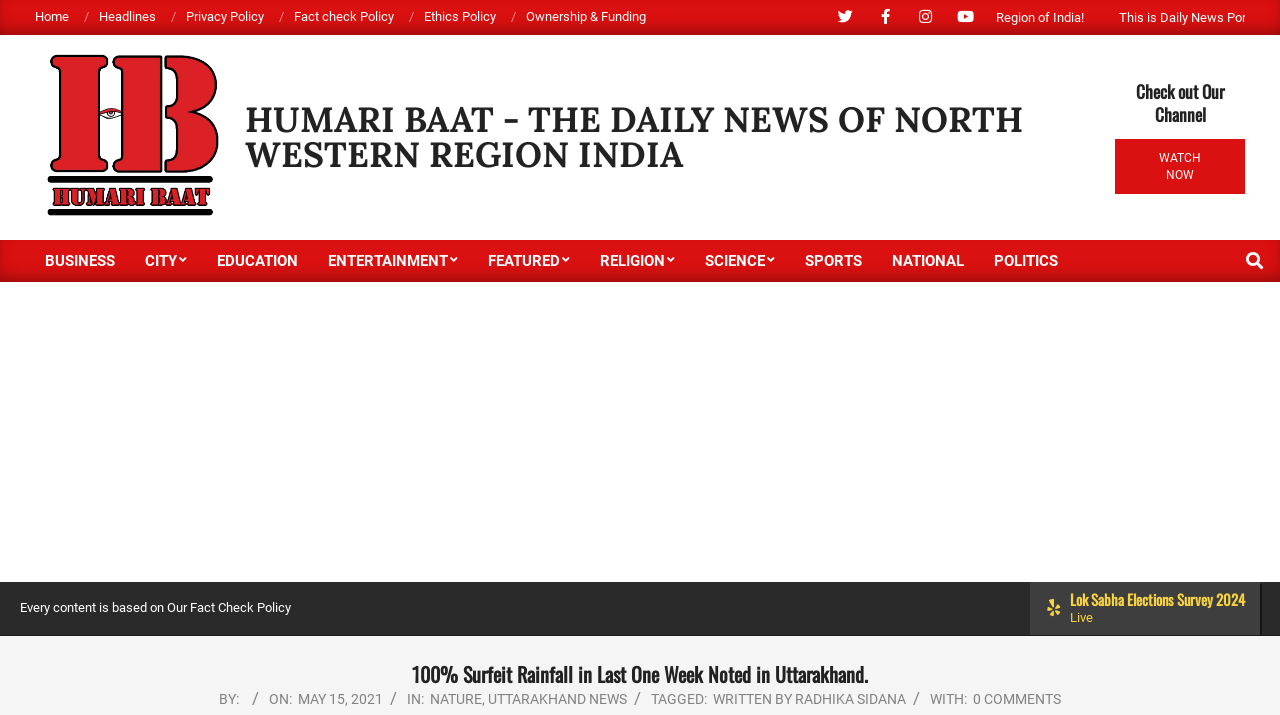Highlight the bounding box of the UI element that corresponds to this description: "Ownership & Funding".

[0.411, 0.012, 0.505, 0.033]